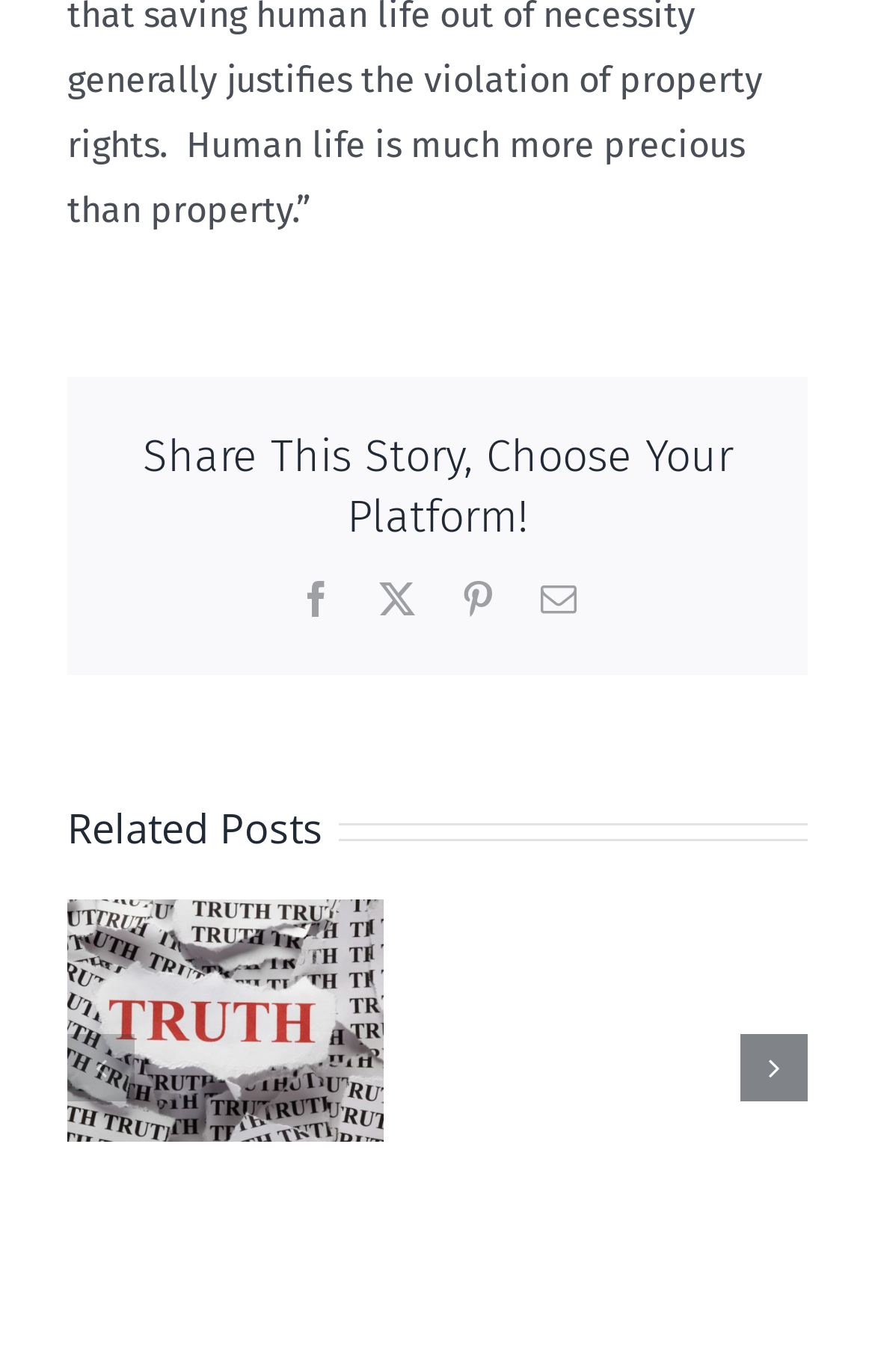What is the last link in the second group of related posts?
Please interpret the details in the image and answer the question thoroughly.

The last link in the second group of related posts is 'Gallery' because it is the last link in the second group, with a bounding box coordinate of [0.882, 0.637, 0.975, 0.697], and it has a Unicode character '' indicating a gallery icon.